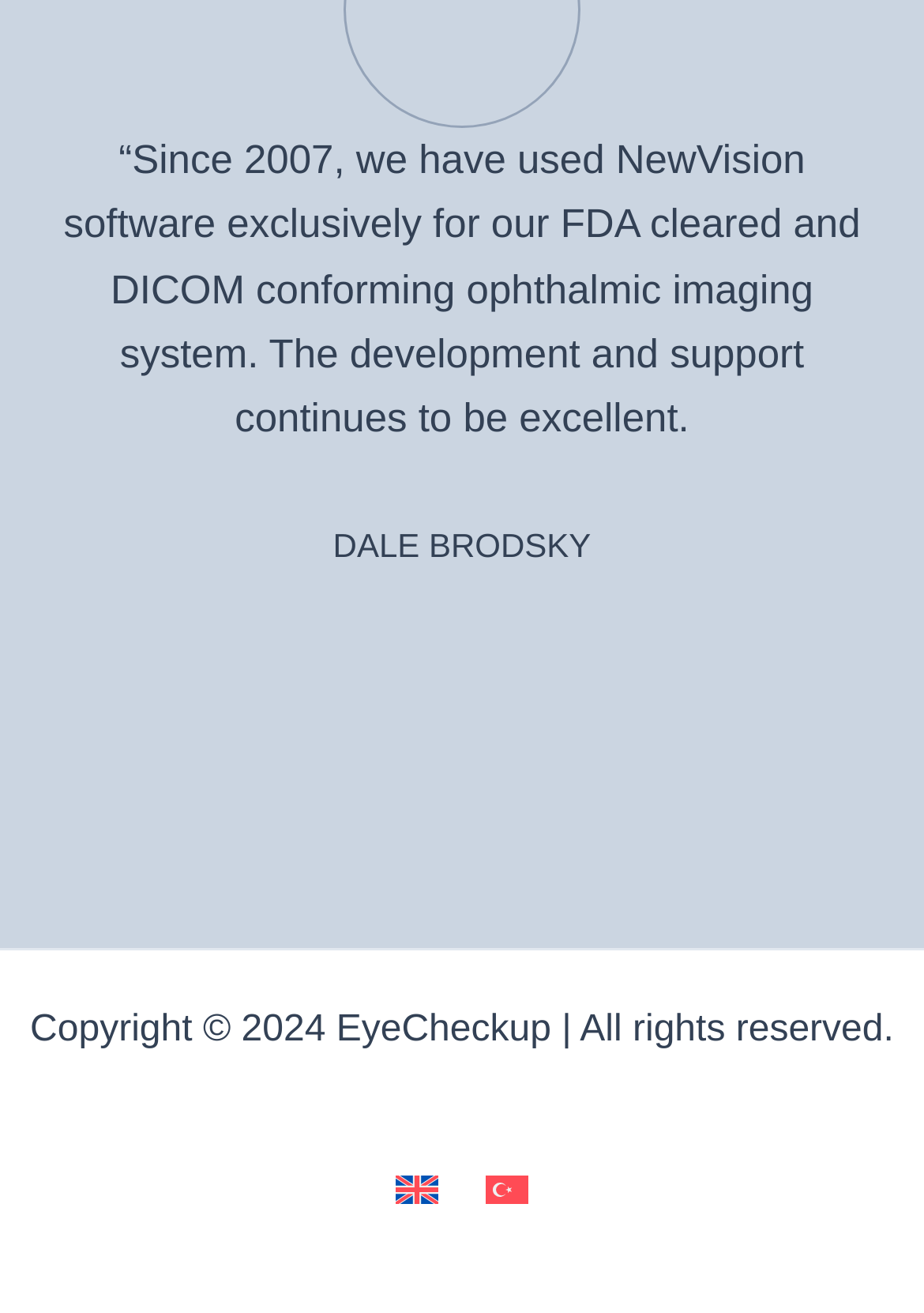What is the company name associated with the copyright?
Using the visual information, respond with a single word or phrase.

EyeCheckup